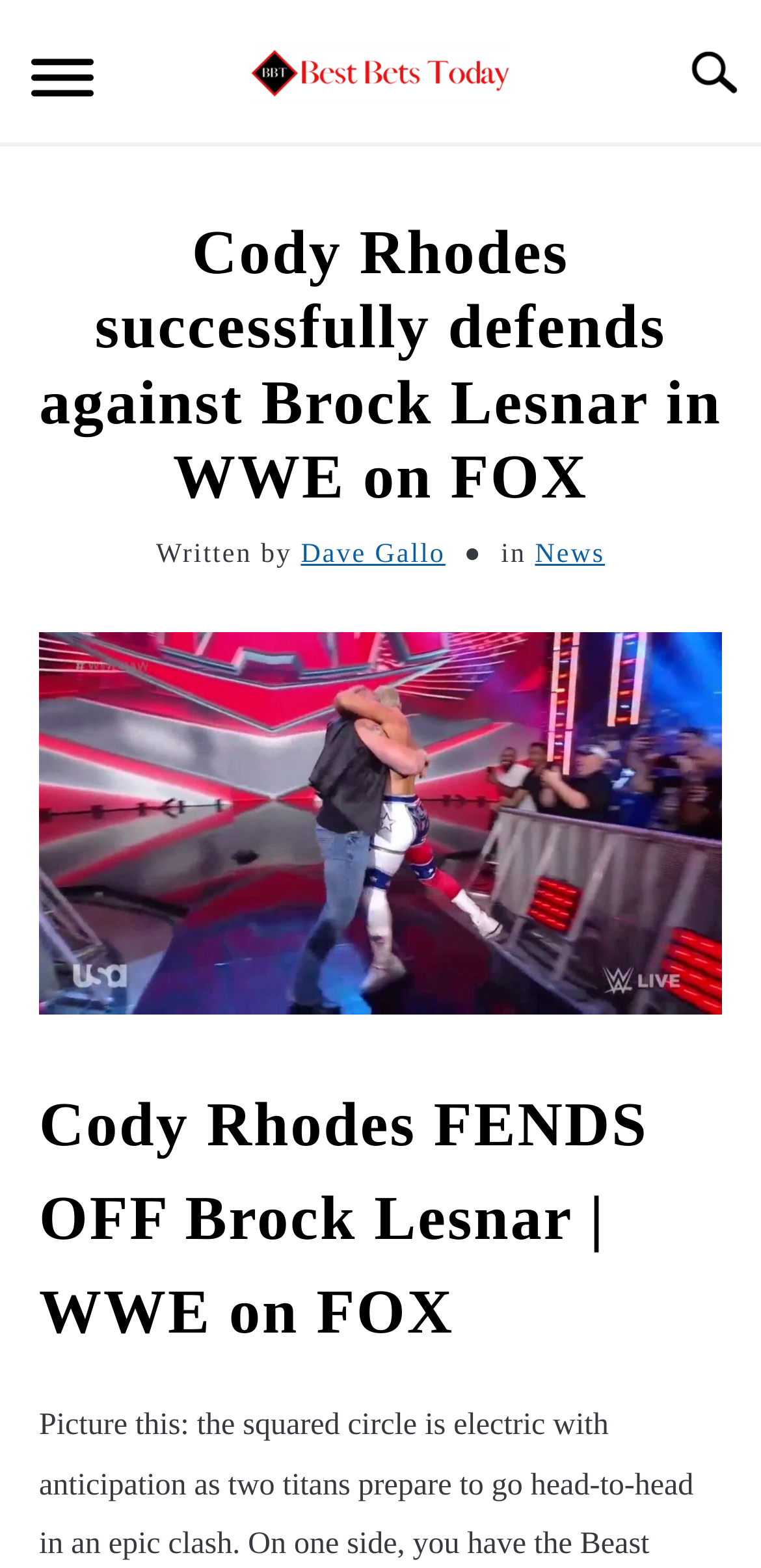Please identify the bounding box coordinates of the element's region that should be clicked to execute the following instruction: "Go to NEWS page". The bounding box coordinates must be four float numbers between 0 and 1, i.e., [left, top, right, bottom].

[0.0, 0.092, 1.0, 0.151]